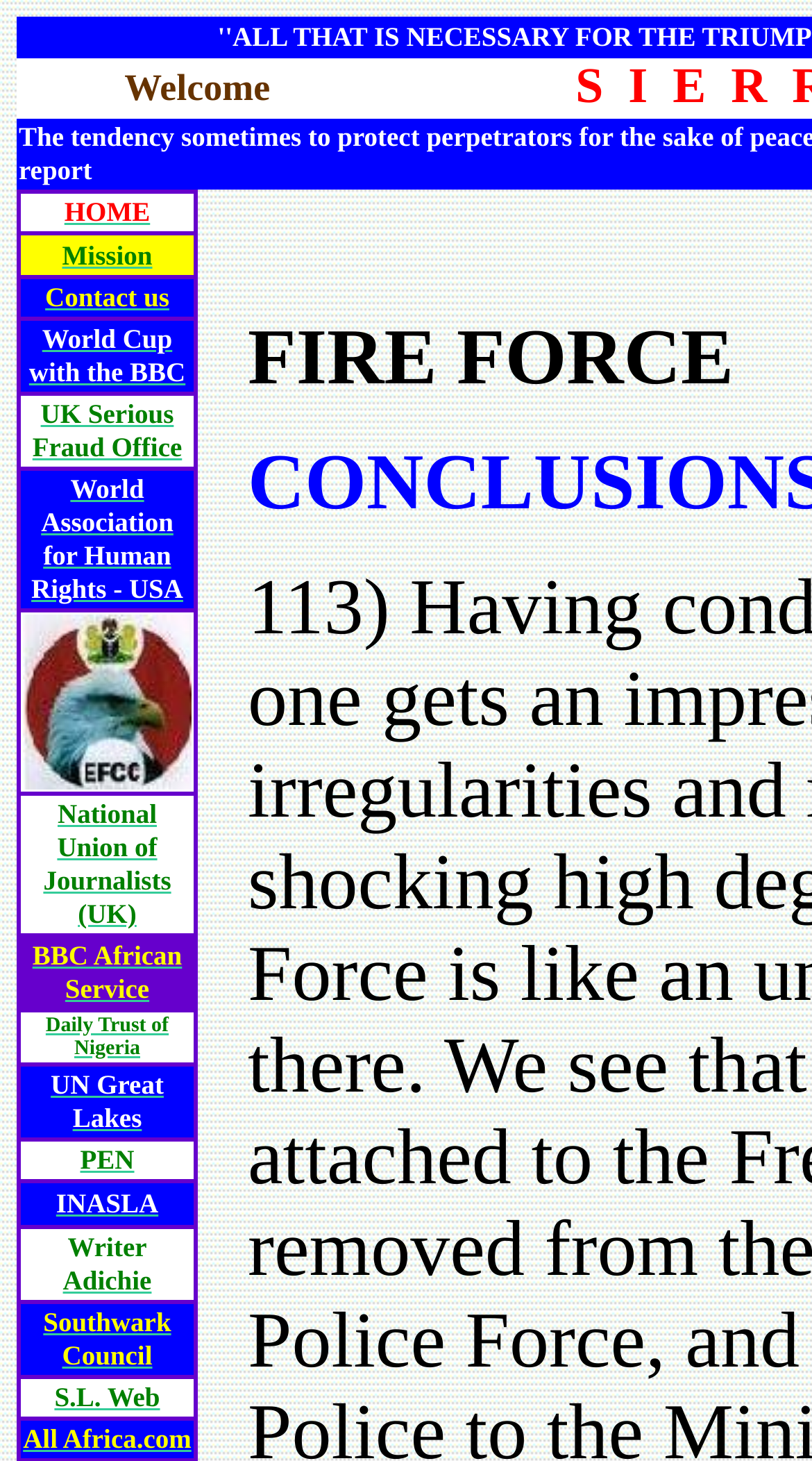Show the bounding box coordinates for the element that needs to be clicked to execute the following instruction: "Visit Mission page". Provide the coordinates in the form of four float numbers between 0 and 1, i.e., [left, top, right, bottom].

[0.076, 0.163, 0.188, 0.185]